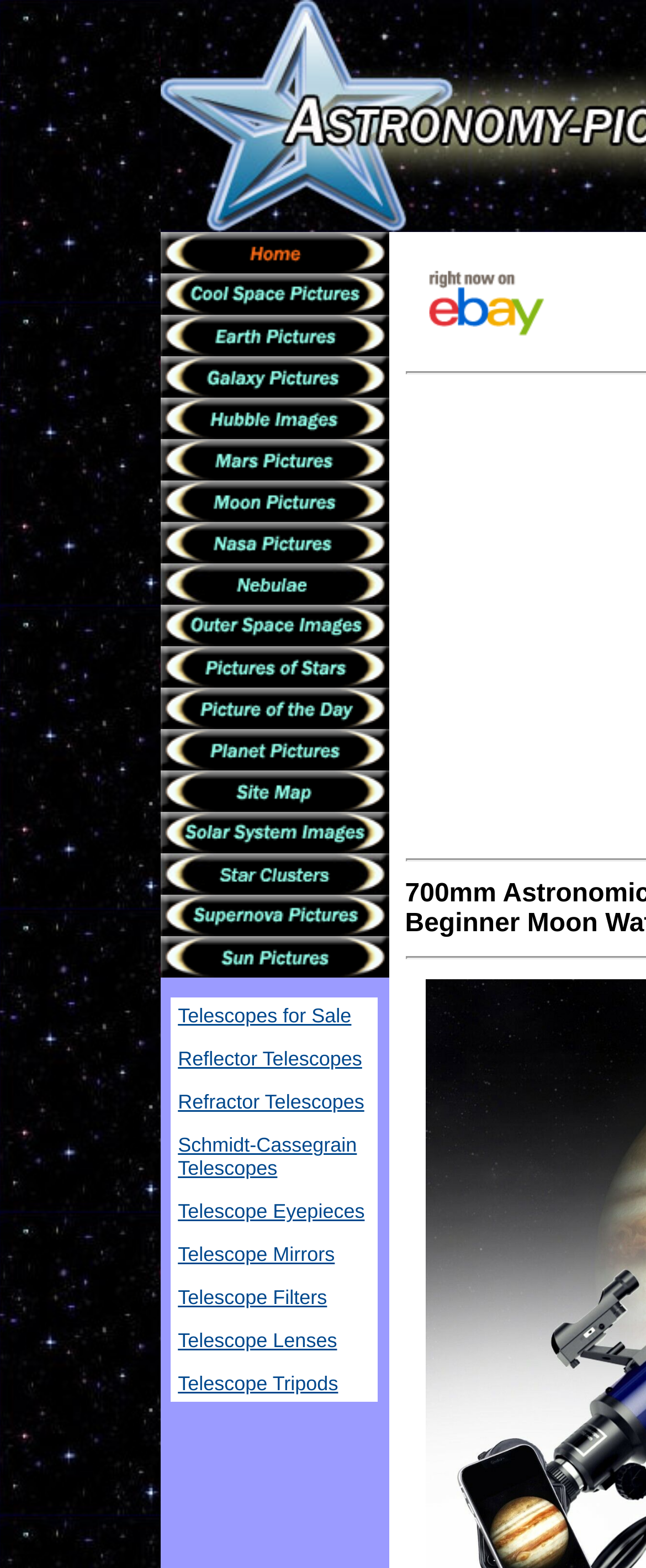Locate the bounding box for the described UI element: "parent_node: Telescopes for Sale". Ensure the coordinates are four float numbers between 0 and 1, formatted as [left, top, right, bottom].

[0.247, 0.268, 0.601, 0.283]